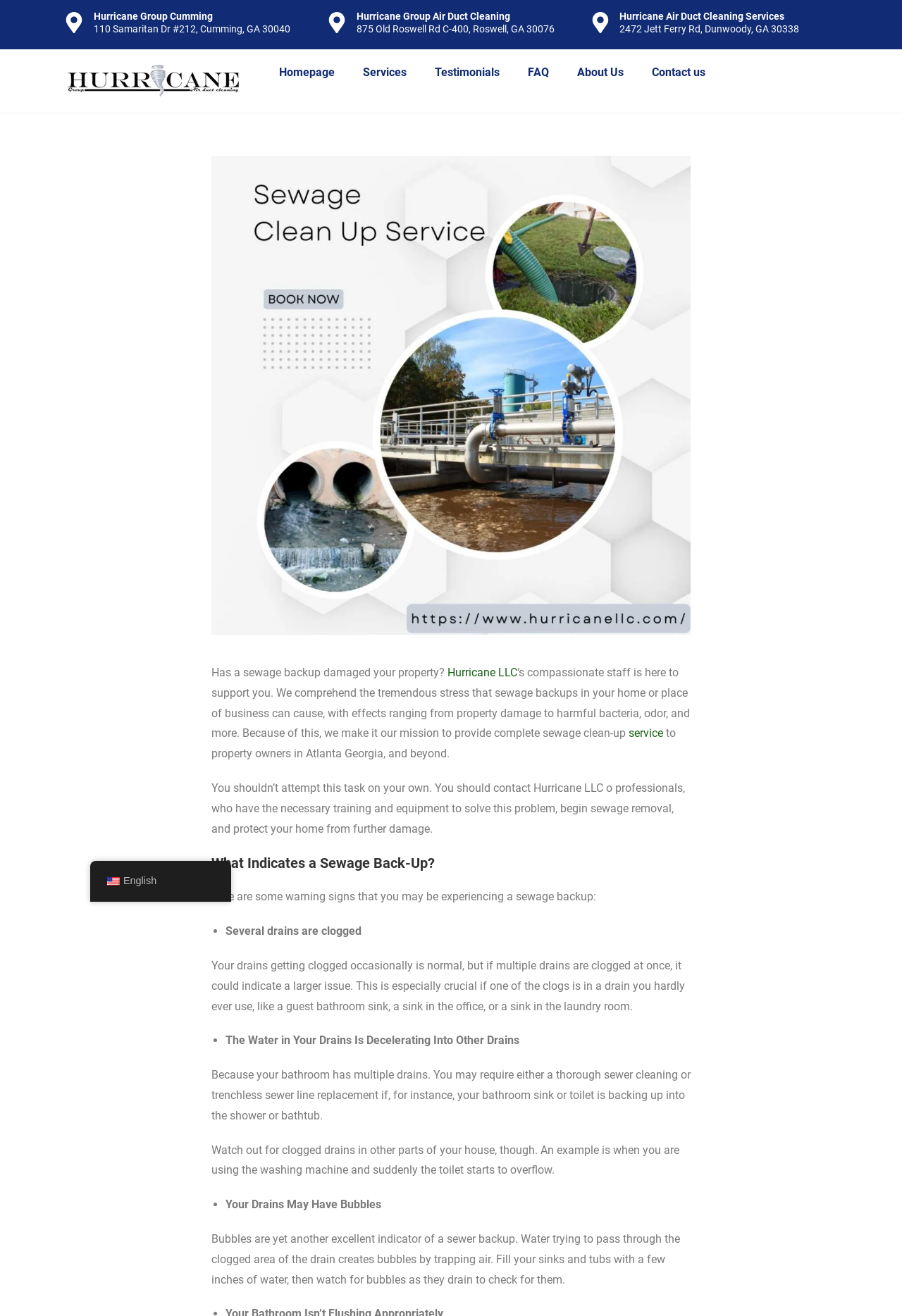What is the purpose of Hurricane LLC?
Using the information from the image, give a concise answer in one word or a short phrase.

Provide sewage clean-up service